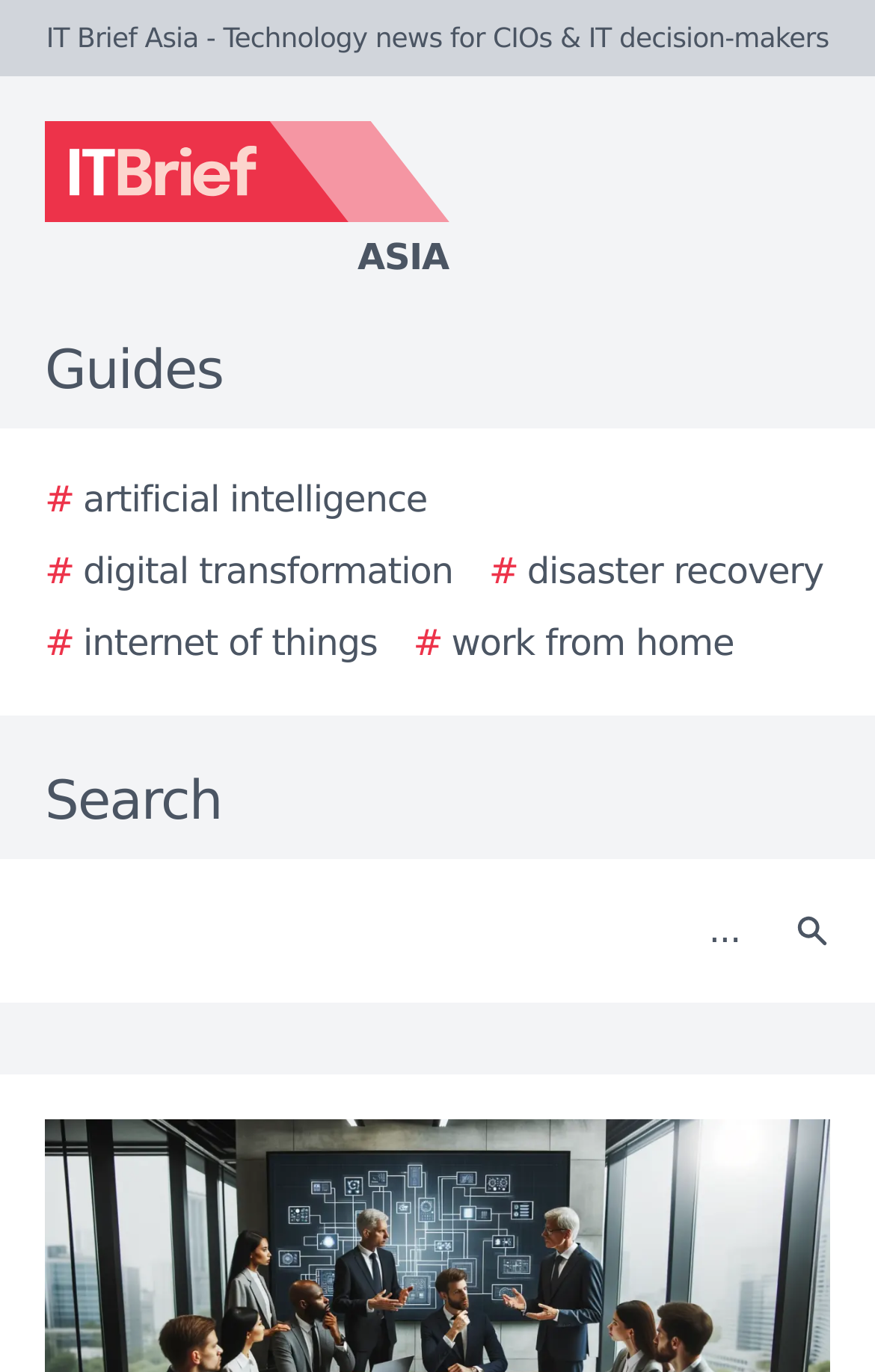Refer to the screenshot and give an in-depth answer to this question: What is the type of content available on this website?

I determined the type of content by looking at the description 'Technology news for CIOs & IT decision-makers' and the various links under the 'Guides' section, which suggest that the website provides news and guides related to technology.